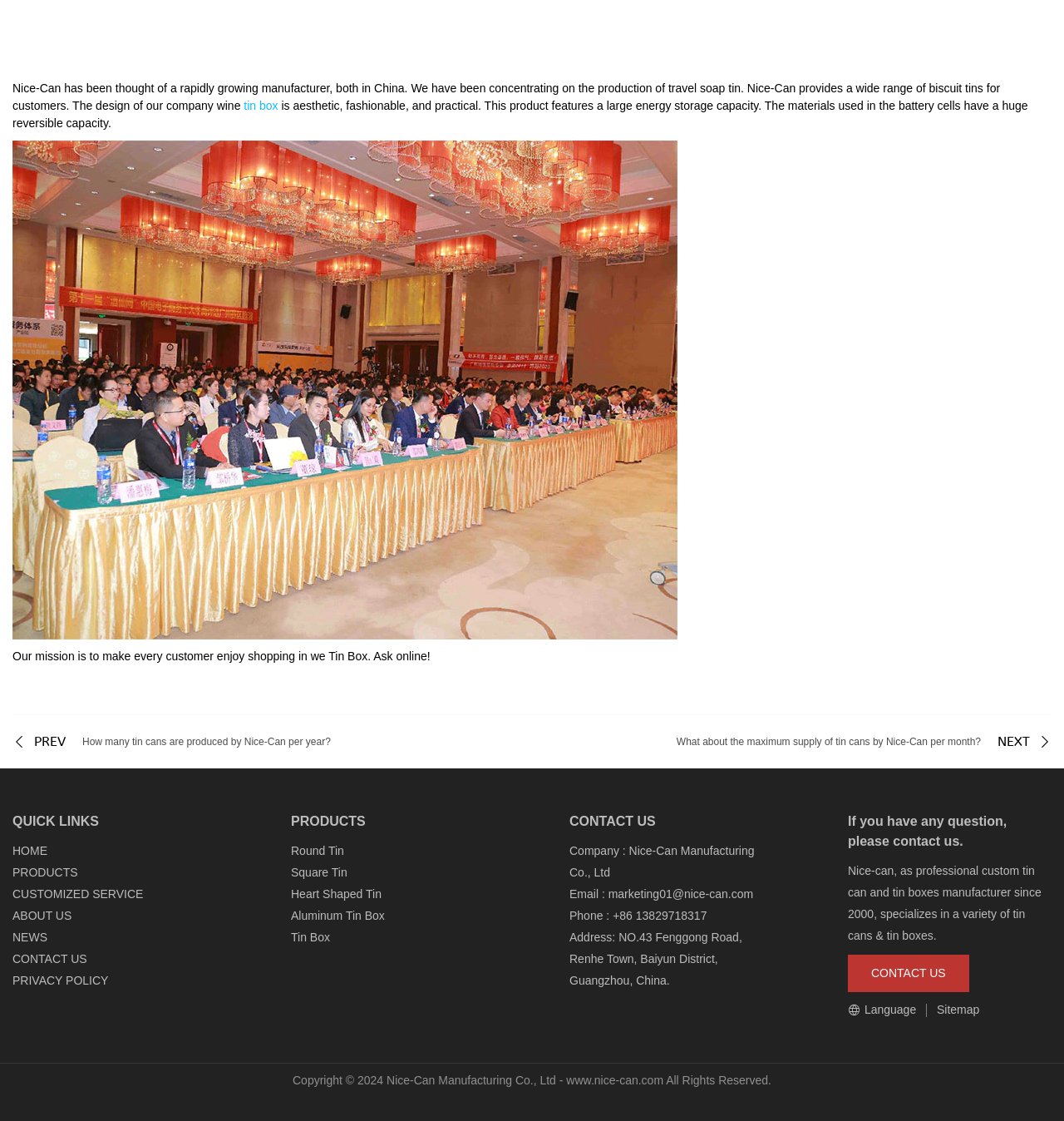What is the main product of Nice-Can?
Answer the question with a thorough and detailed explanation.

The main product of Nice-Can can be inferred from the static text elements and links on the webpage, which mention 'travel soap tin', 'biscuit tins', 'tin box', and other related products.